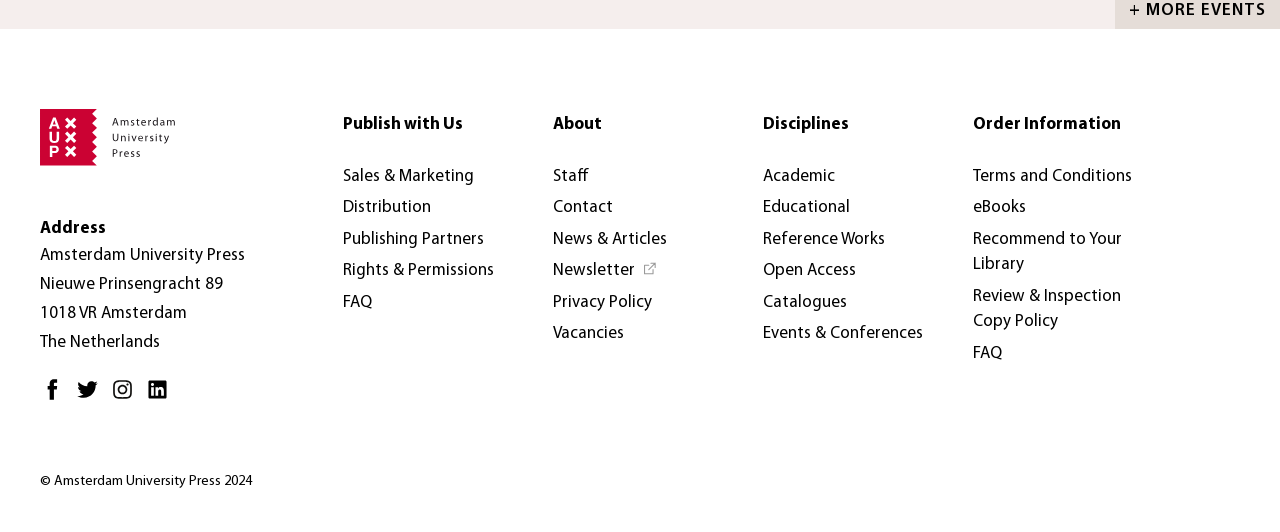Examine the image carefully and respond to the question with a detailed answer: 
What is the name of the university press?

The name of the university press can be found in the top-left corner of the webpage, where it is written as 'Amsterdam University Press' with an accompanying image.